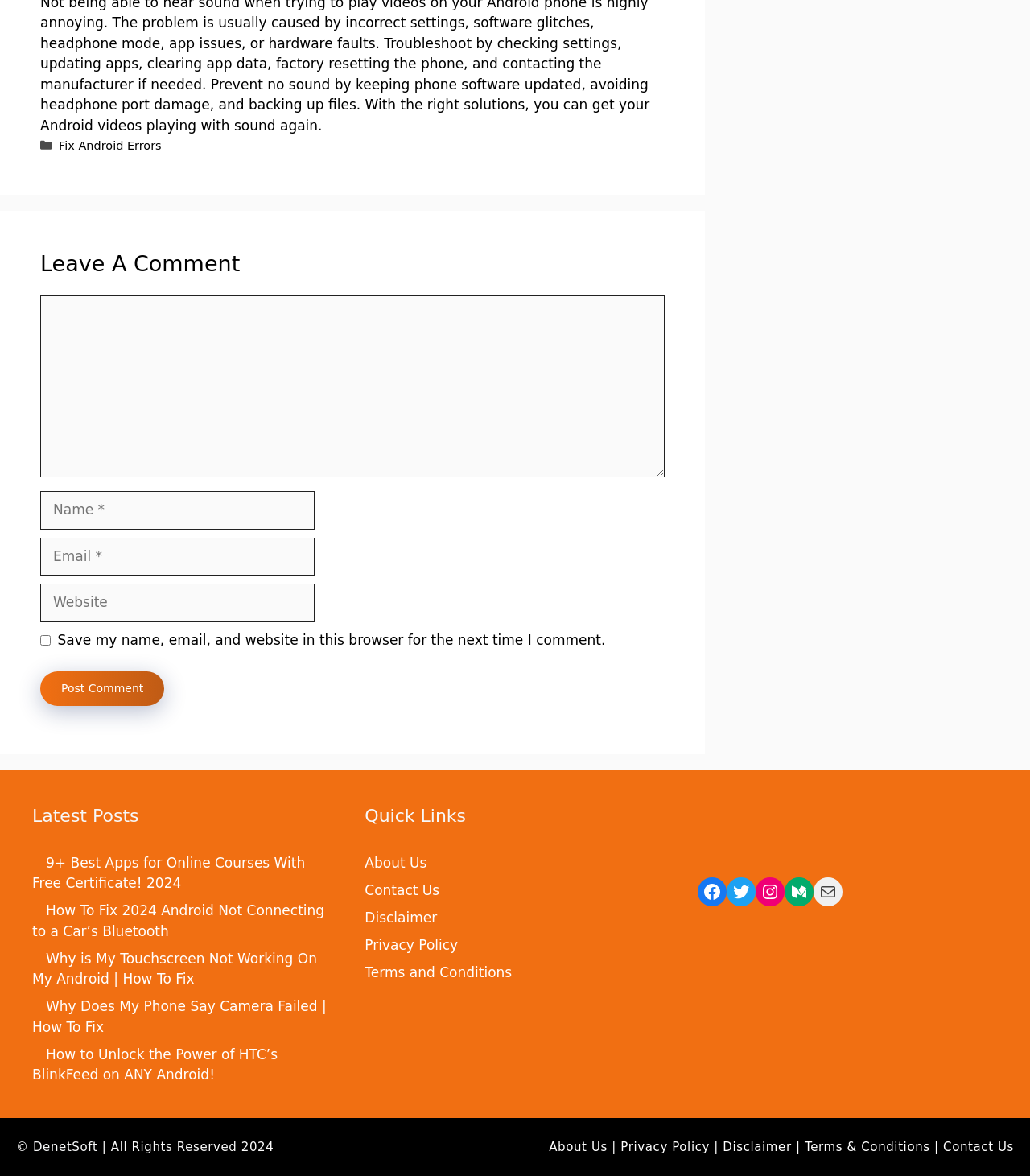Highlight the bounding box coordinates of the region I should click on to meet the following instruction: "Visit the latest post about Android not connecting to a car's Bluetooth".

[0.031, 0.767, 0.315, 0.799]